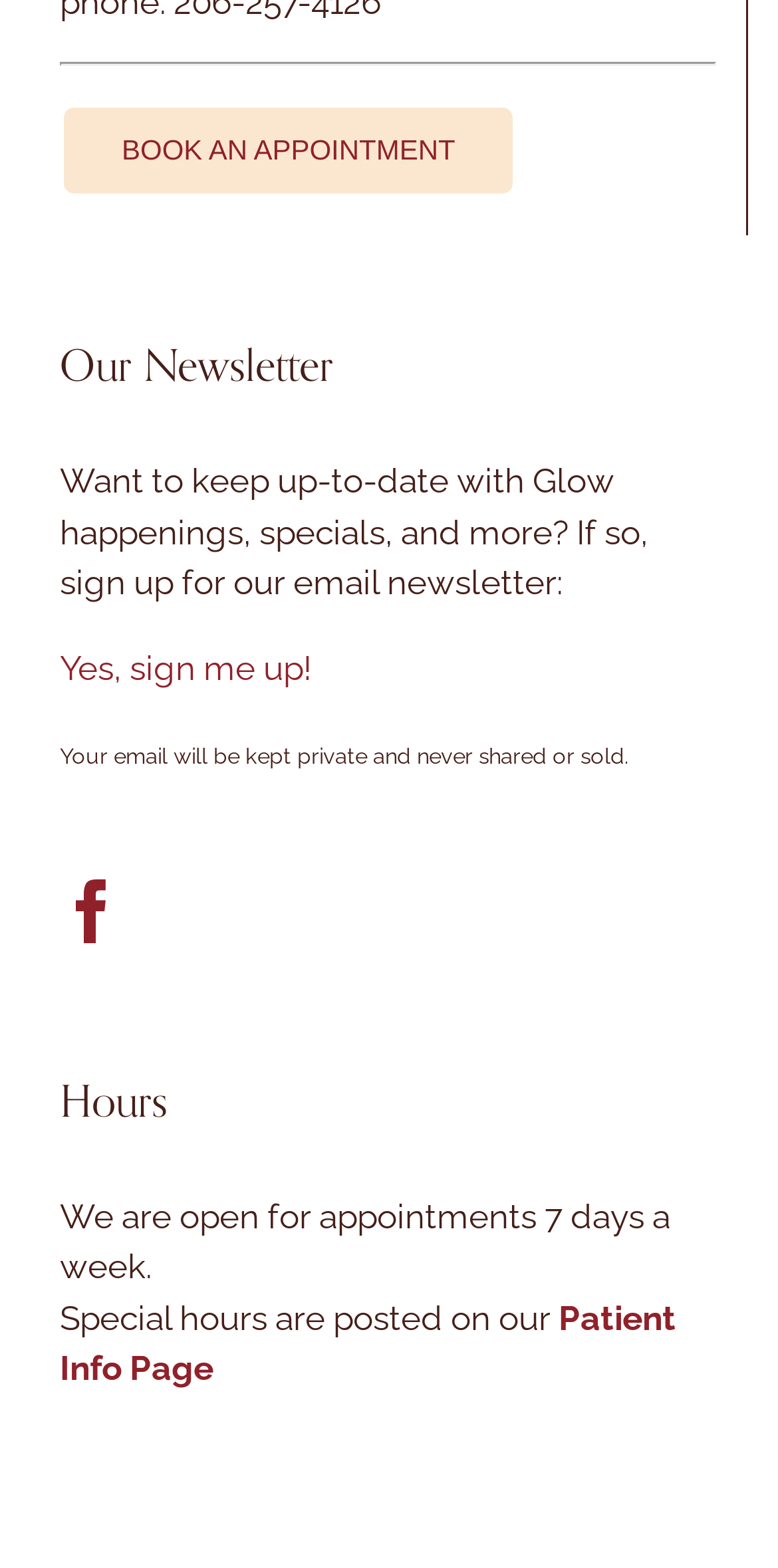What is the frequency of appointments available?
Refer to the image and offer an in-depth and detailed answer to the question.

According to the webpage, the service provider is open for appointments 7 days a week, as stated in the 'Hours' section, indicating that users can book appointments on any day of the week.